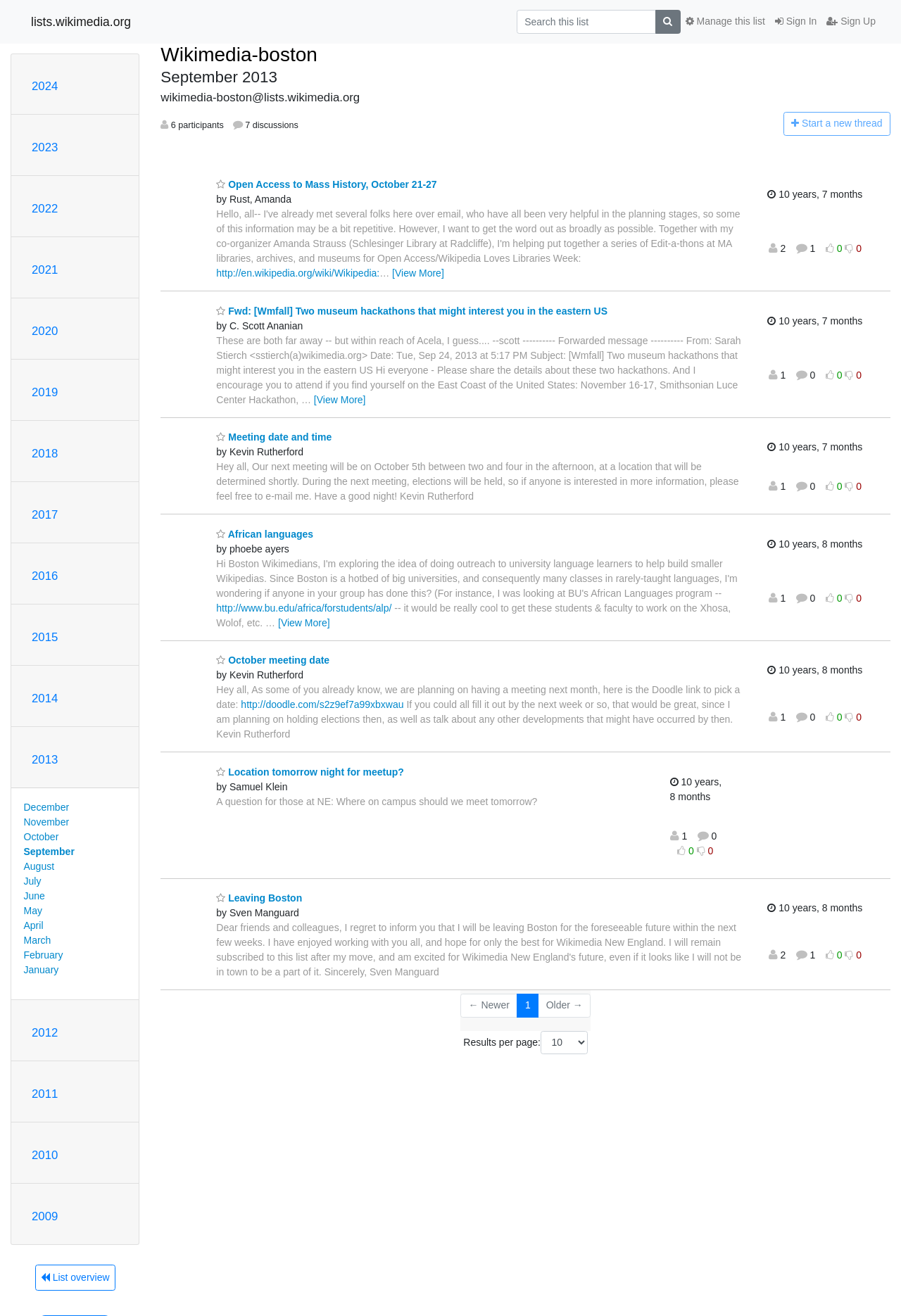Pinpoint the bounding box coordinates of the clickable element to carry out the following instruction: "Sign In."

[0.855, 0.007, 0.912, 0.026]